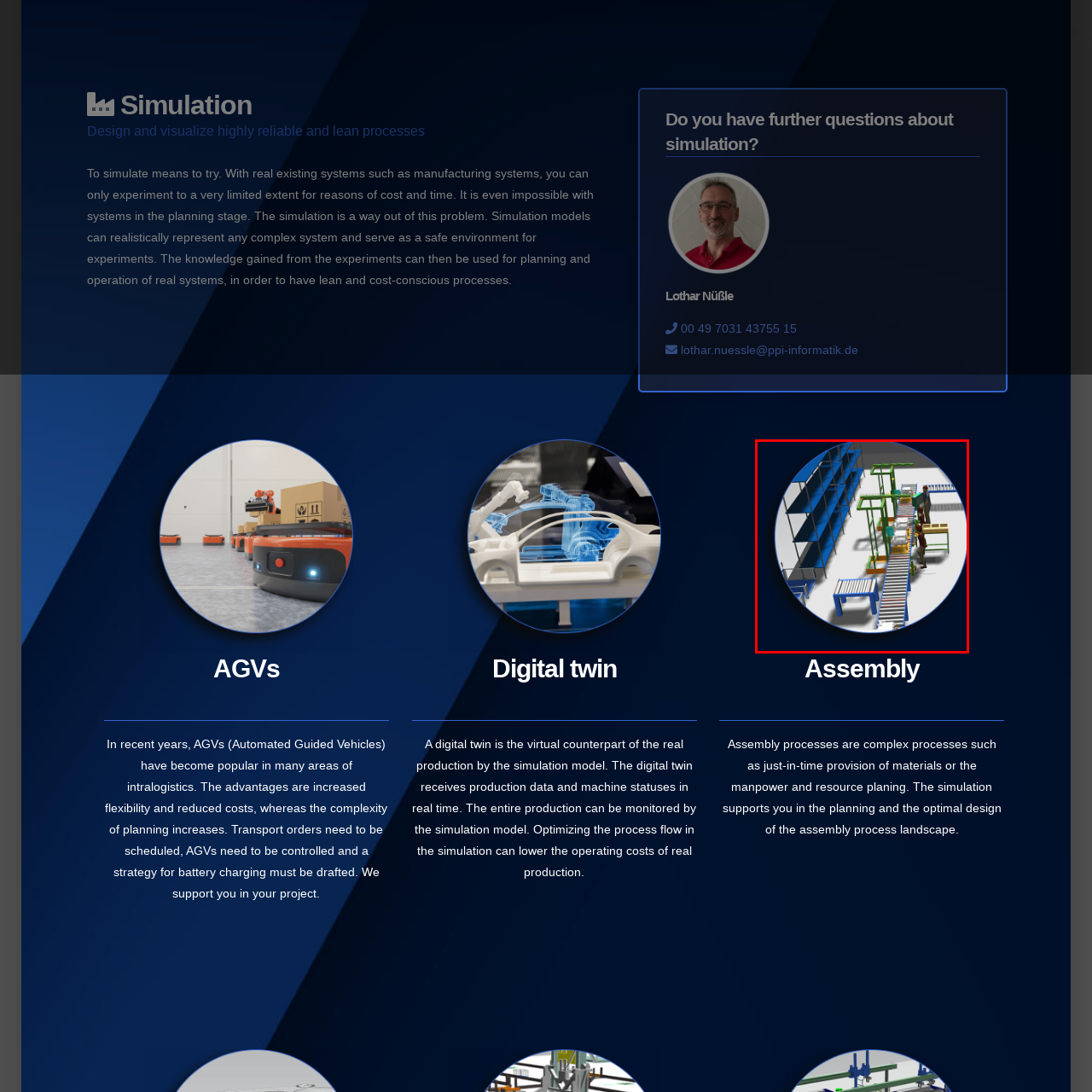How many human figures are interacting with the assembly process?
Look at the image section surrounded by the red bounding box and provide a concise answer in one word or phrase.

Two